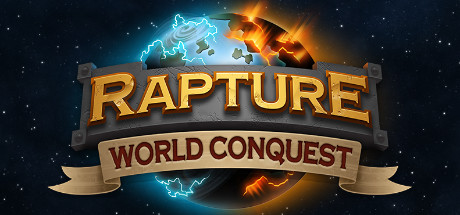What is the theme of the game 'Rapture - World Conquest'?
Please give a detailed and elaborate answer to the question based on the image.

The theme of the game 'Rapture - World Conquest' can be inferred from the subtitle 'WORLD CONQUEST' inscribed on a flowing banner, which suggests a strategic theme. This is further supported by the stylized representation of Earth surrounded by cosmic elements, emphasizing global domination and strategy.